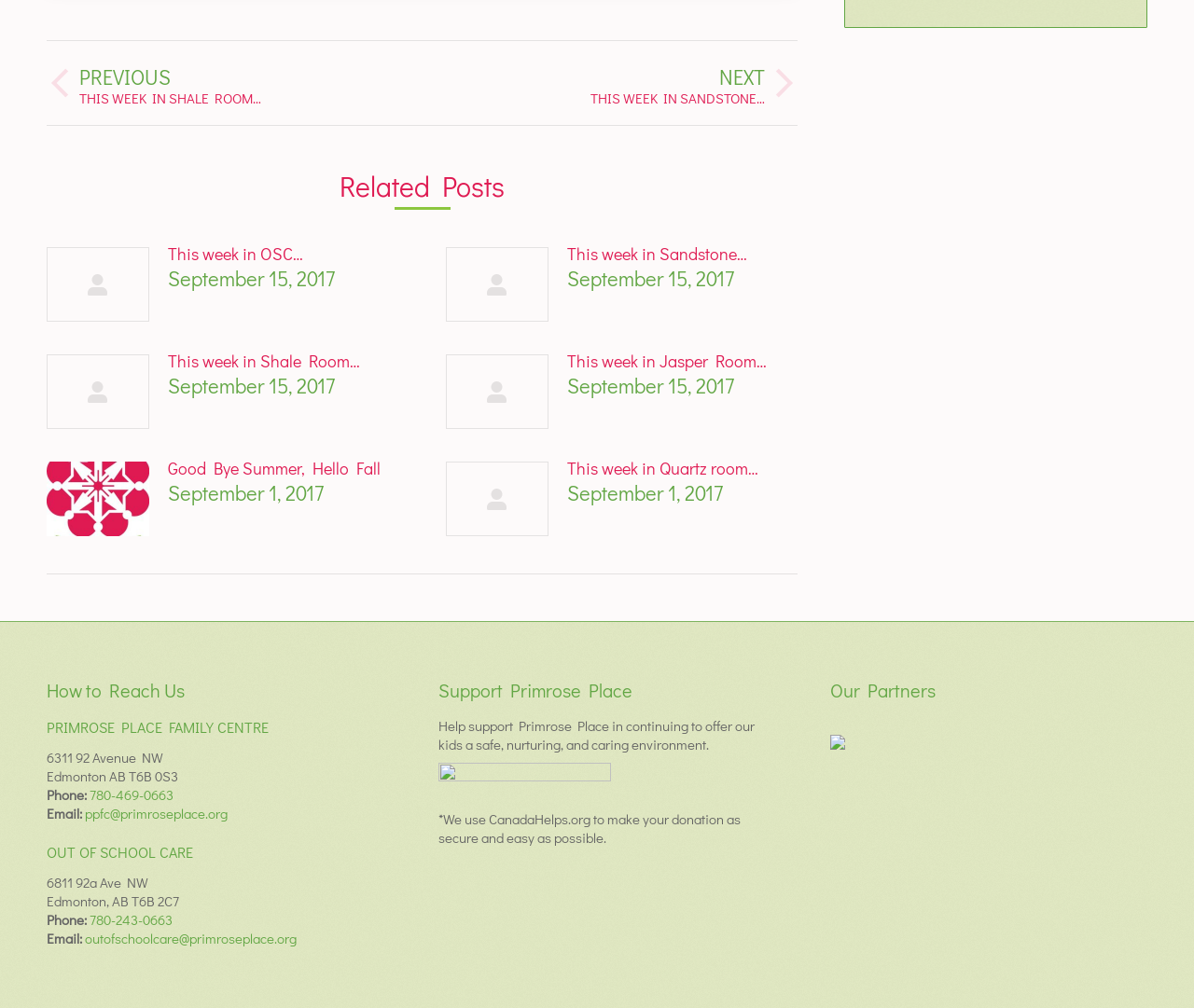Given the description Good Bye Summer, Hello Fall, predict the bounding box coordinates of the UI element. Ensure the coordinates are in the format (top-left x, top-left y, bottom-right x, bottom-right y) and all values are between 0 and 1.

[0.141, 0.453, 0.319, 0.476]